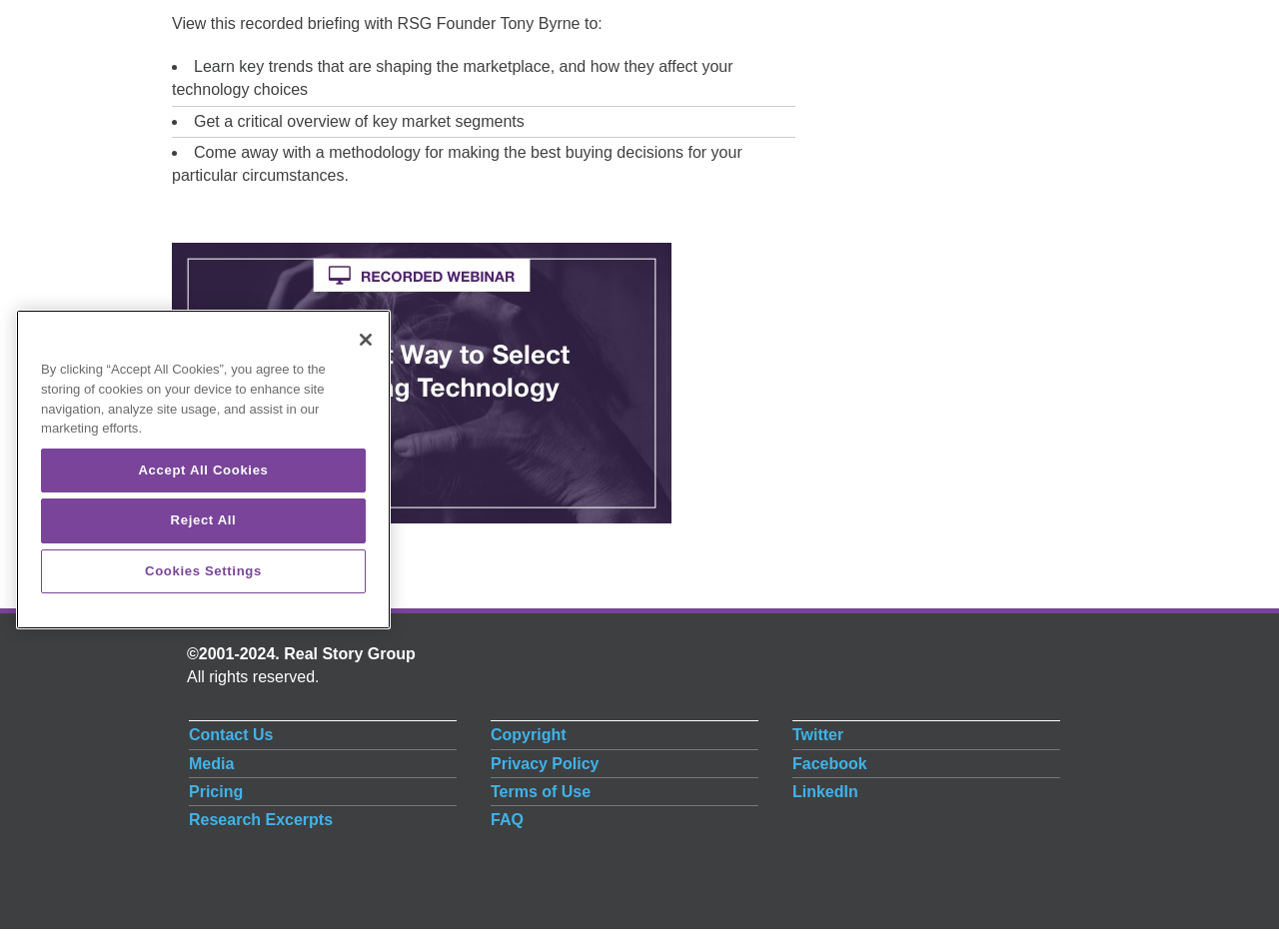Identify the bounding box coordinates for the UI element described by the following text: "LinkedIn". Provide the coordinates as four float numbers between 0 and 1, in the format [left, top, right, bottom].

[0.62, 0.821, 0.829, 0.842]